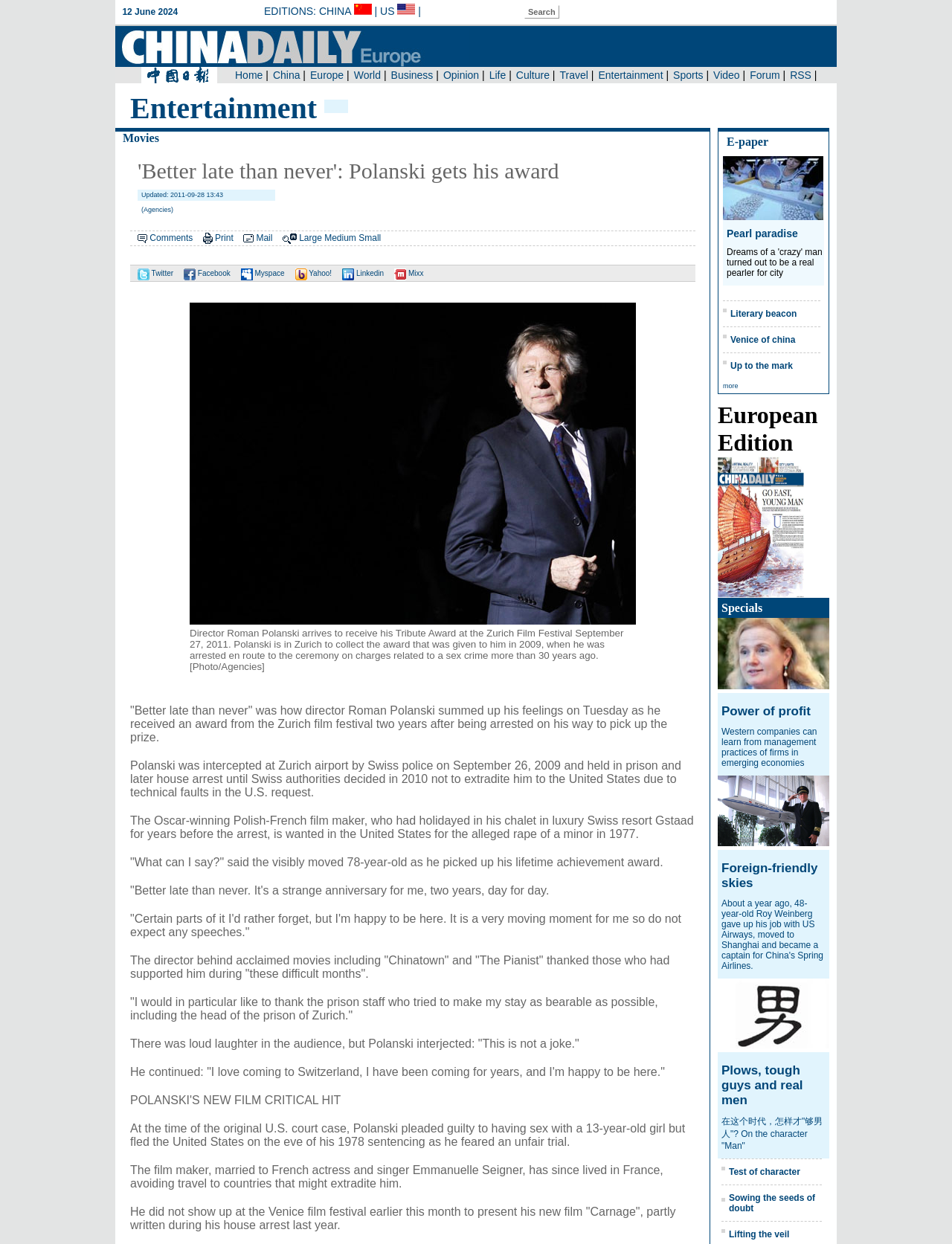Create a full and detailed caption for the entire webpage.

This webpage appears to be a news article about Roman Polanski receiving an award from the Zurich Film Festival two years after being arrested on his way to pick up the prize. 

At the top of the page, there is a heading that reads "'Better late than never': Polanski gets his award" and a smaller heading that says "Movies". Below this, there is a row of links and images, including links to "Comments", "Print", "Mail", and social media platforms like Twitter, Facebook, and LinkedIn. 

To the right of this row, there is an image, and below it, there are several paragraphs of text that describe the event and provide background information on Polanski's arrest and legal issues. The text is divided into several sections, each with a heading that summarizes the content. 

On the right side of the page, there are several sections with headings like "E-paper", "Pearl paradise", "Literary beacon", and "Specials", each with links and images. These sections appear to be related to other news articles or topics. 

At the bottom of the page, there are more links and images, including a section with a heading that says "Power of profit" and another that says "Foreign-friendly skies".